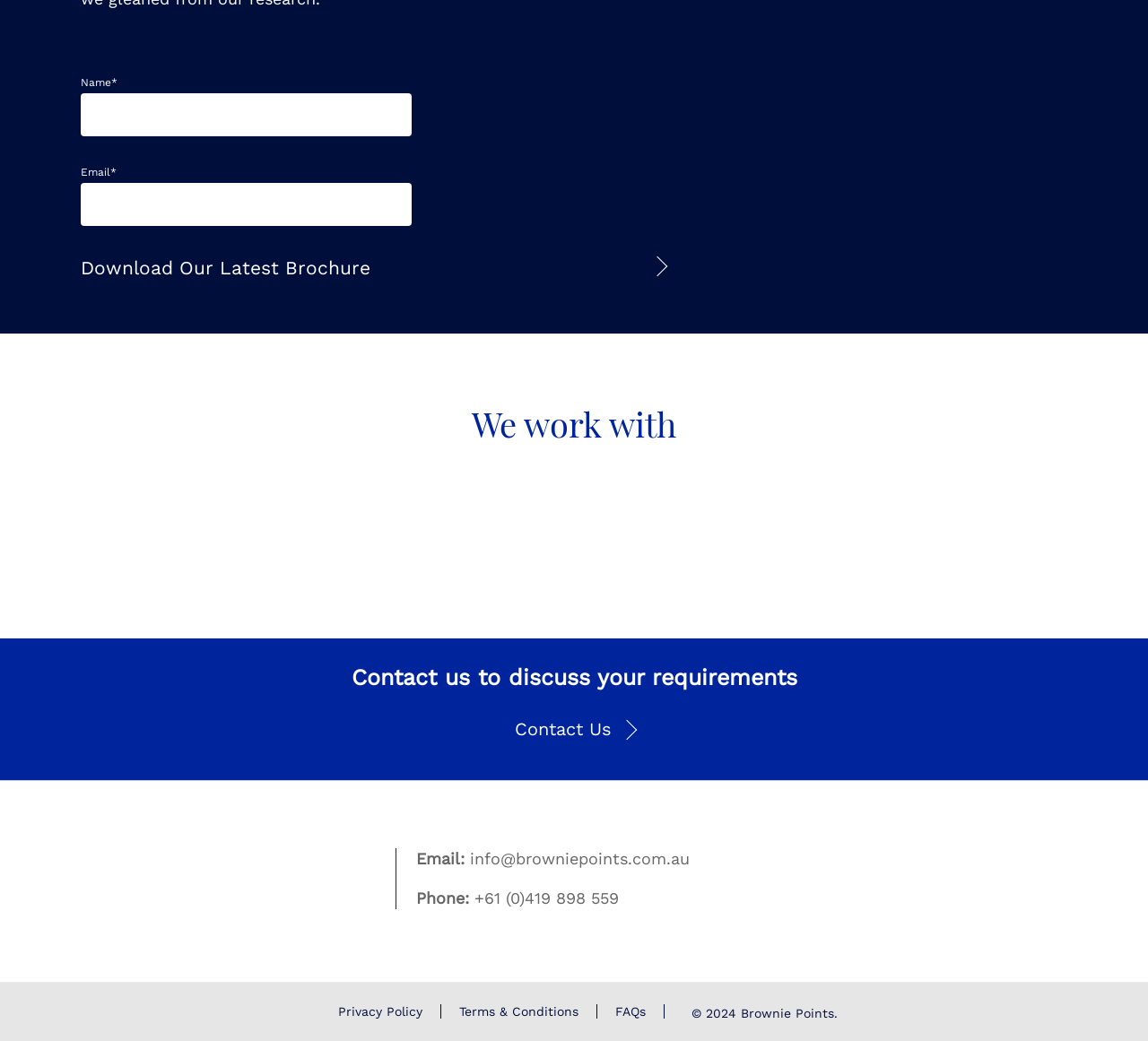Identify the bounding box coordinates of the region that should be clicked to execute the following instruction: "View the Privacy Policy".

[0.294, 0.961, 0.383, 0.982]